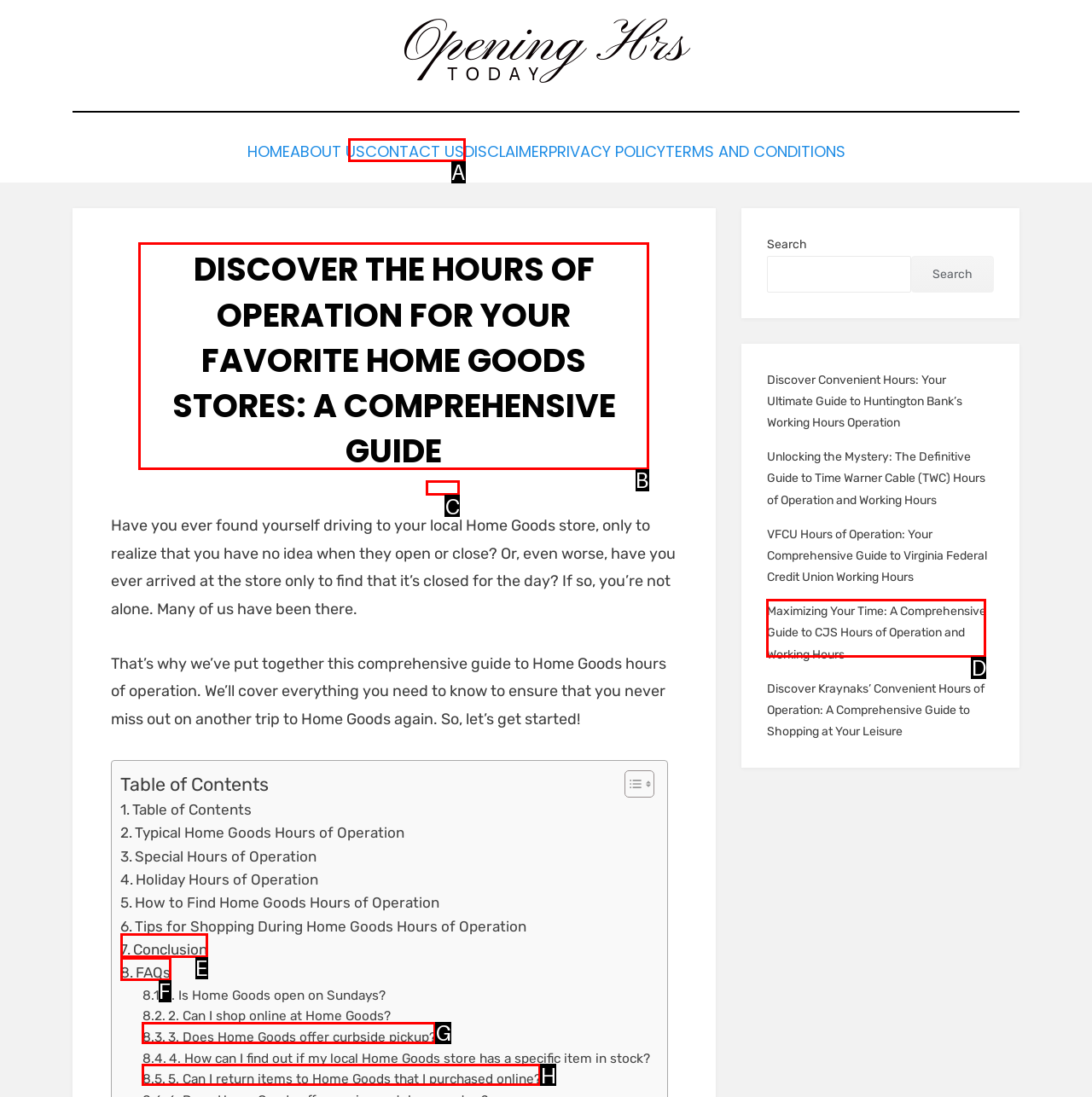Which UI element should you click on to achieve the following task: Read the 'DISCOVER THE HOURS OF OPERATION FOR YOUR FAVORITE HOME GOODS STORES: A COMPREHENSIVE GUIDE' article? Provide the letter of the correct option.

B